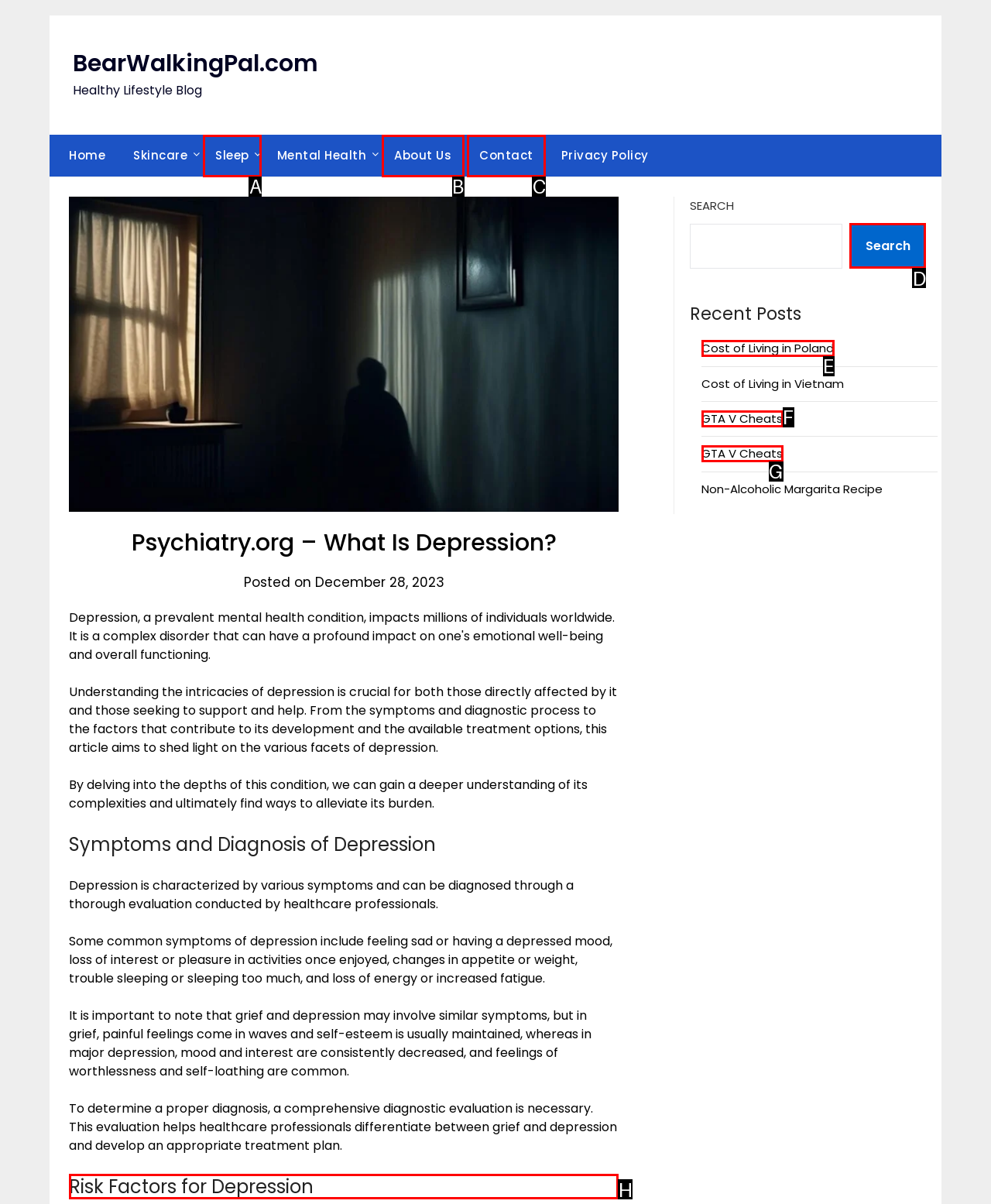Select the HTML element that needs to be clicked to perform the task: Read the 'Risk Factors for Depression' section. Reply with the letter of the chosen option.

H